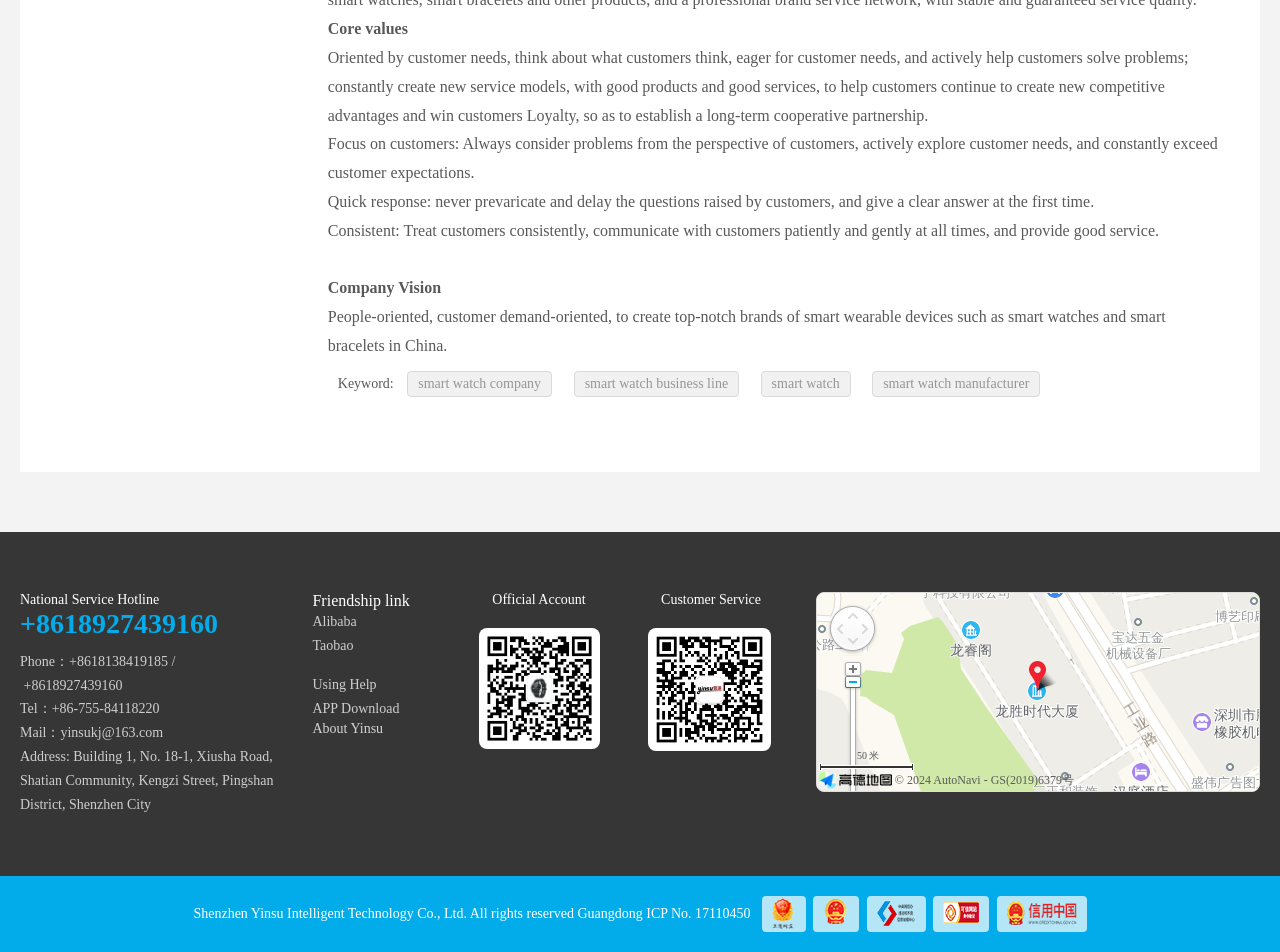What is the company's vision?
Refer to the screenshot and respond with a concise word or phrase.

To create top-notch brands of smart wearable devices